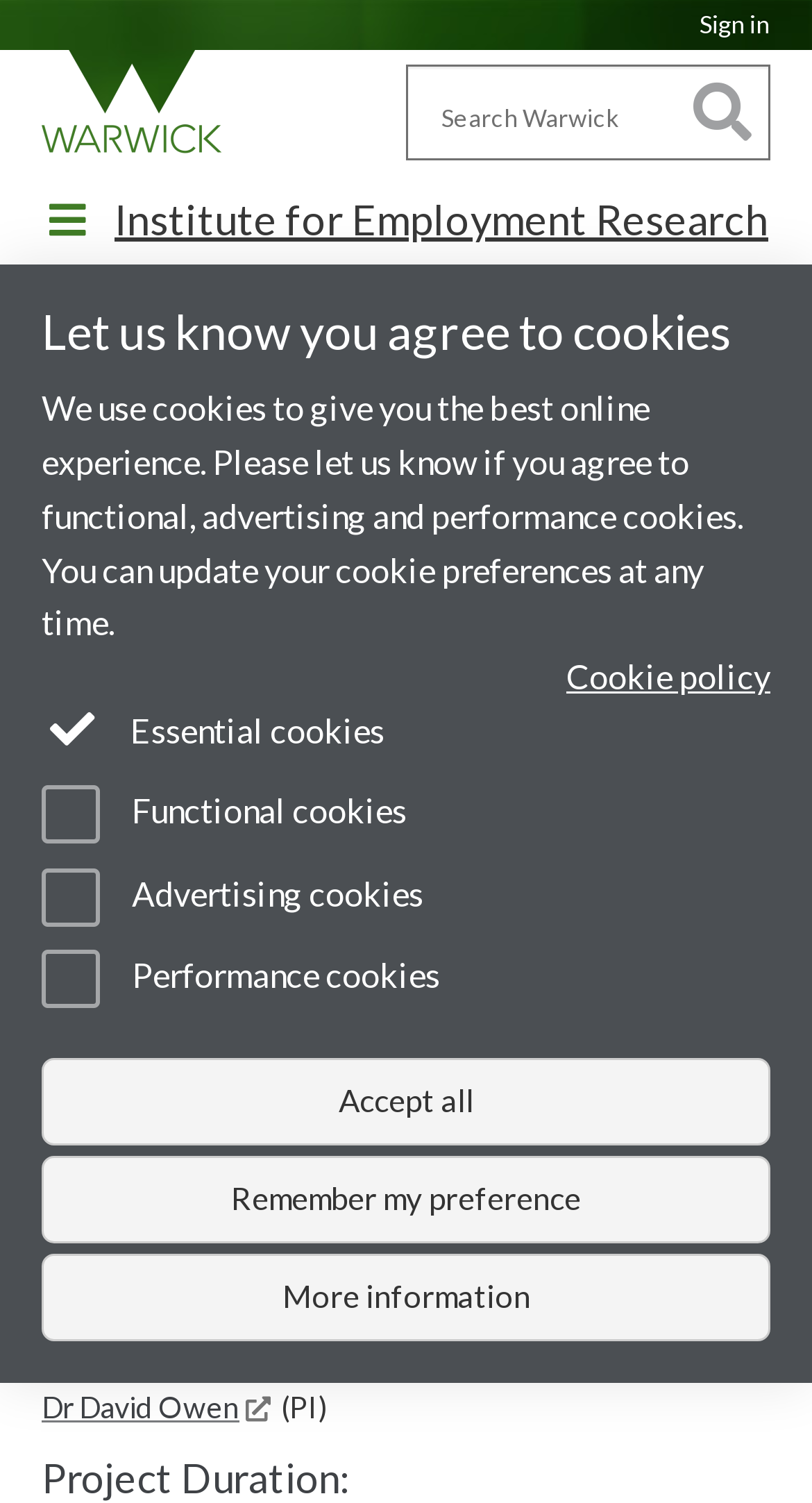Determine the bounding box coordinates for the element that should be clicked to follow this instruction: "View Research Projects". The coordinates should be given as four float numbers between 0 and 1, in the format [left, top, right, bottom].

[0.297, 0.192, 0.592, 0.223]